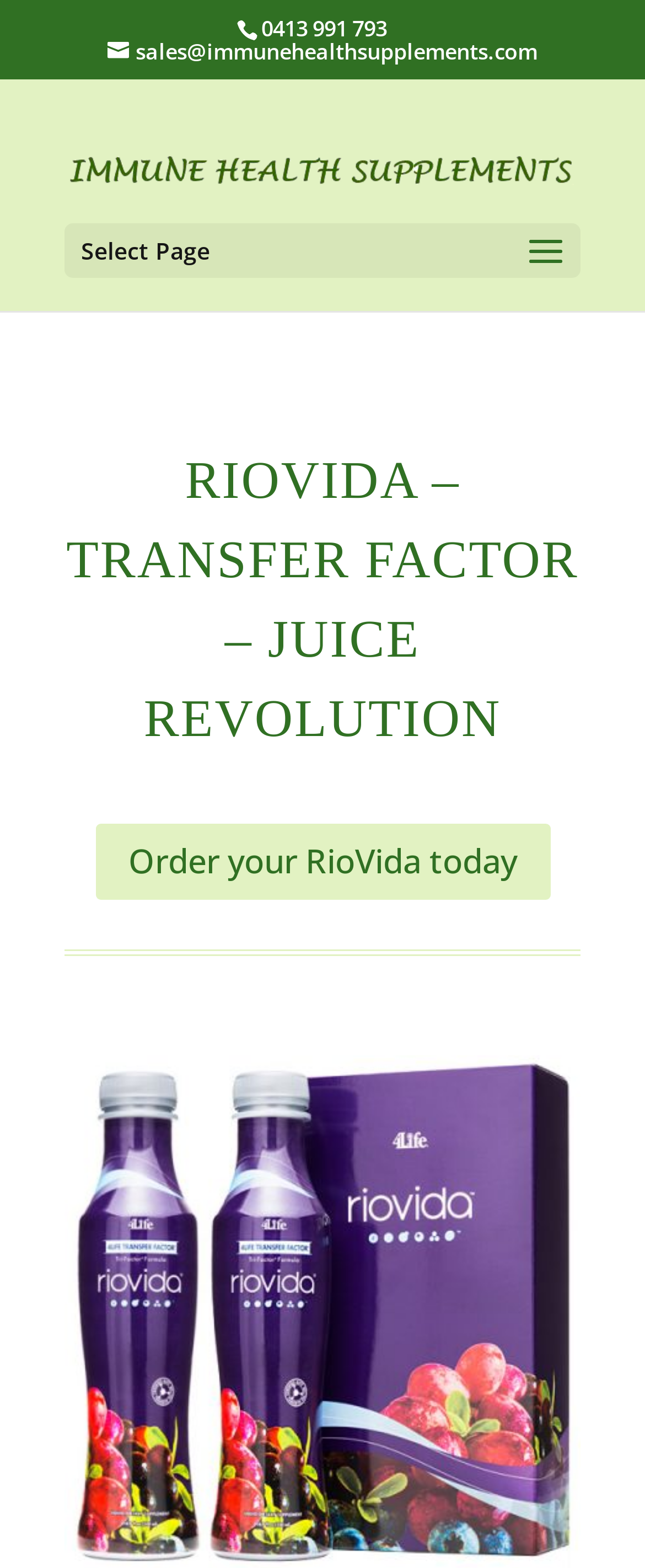Given the description "sales@immunehealthsupplements.com", determine the bounding box of the corresponding UI element.

[0.167, 0.023, 0.833, 0.042]